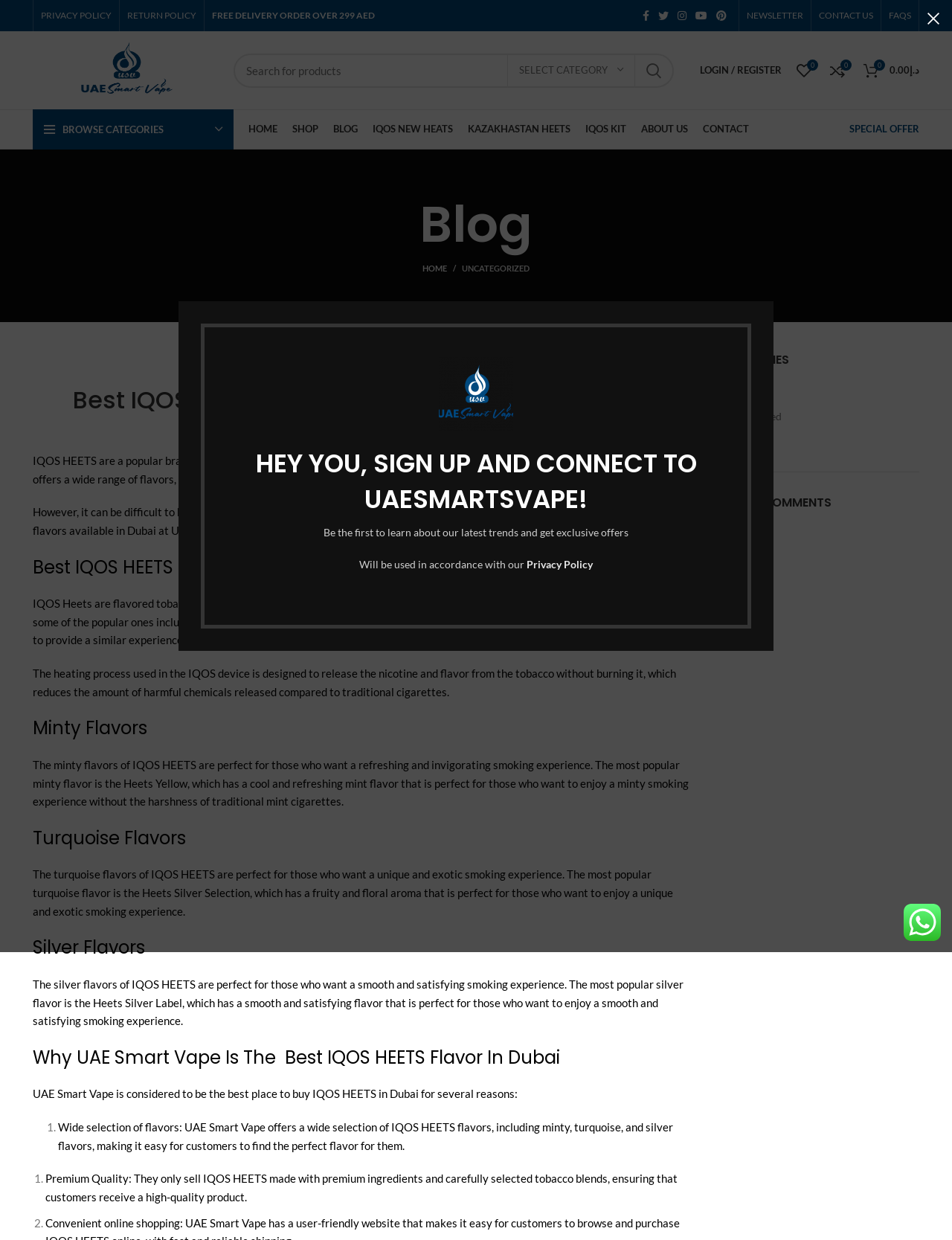Please find the main title text of this webpage.

Best IQOS HEETS Flavor In Dubai-Uae Smart Vape